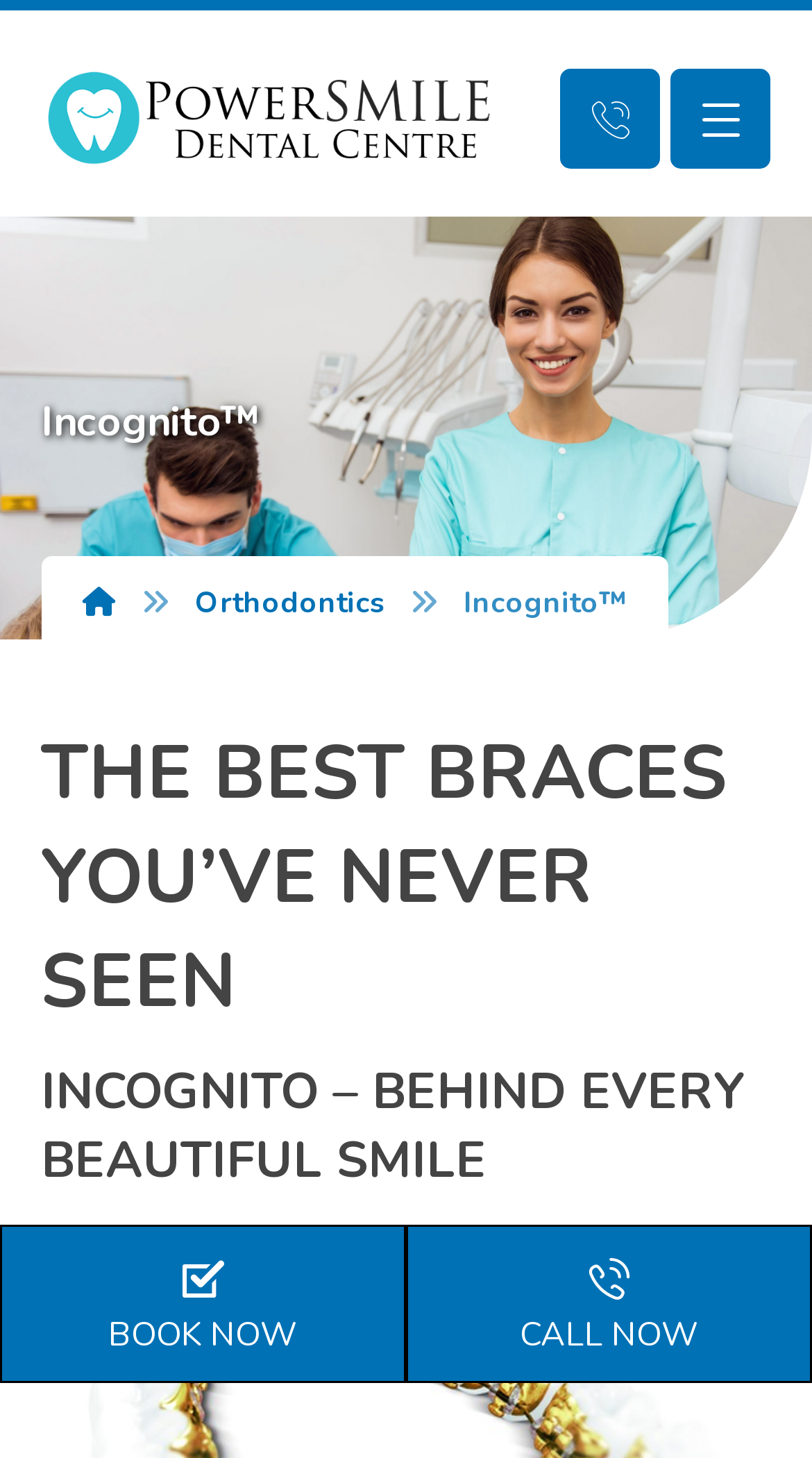What is Incognito?
Using the image as a reference, deliver a detailed and thorough answer to the question.

I inferred the answer by analyzing the layout of the webpage and noticing that the link 'Incognito™' is one of the main navigation links, and the headings 'THE BEST BRACES YOU’VE NEVER SEEN' and 'INCOGNITO – BEHIND EVERY BEAUTIFUL SMILE' suggest that Incognito is a type of orthodontic treatment, specifically a type of braces.